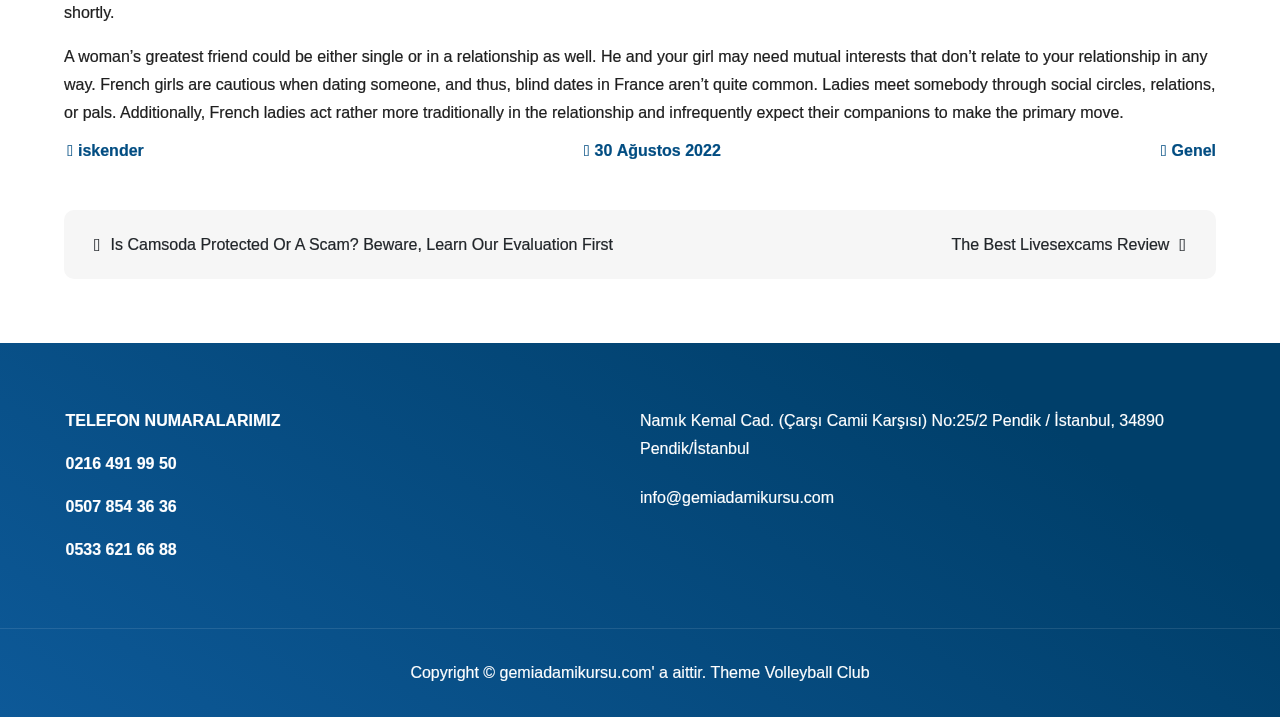What type of content is listed under 'Yazılar'?
Using the information from the image, provide a comprehensive answer to the question.

Under the 'Yazılar' navigation section, there are links to various articles, including 'Is Camsoda Protected Or A Scam? Beware, Learn Our Evaluation First' and 'The Best Livesexcams Review'.